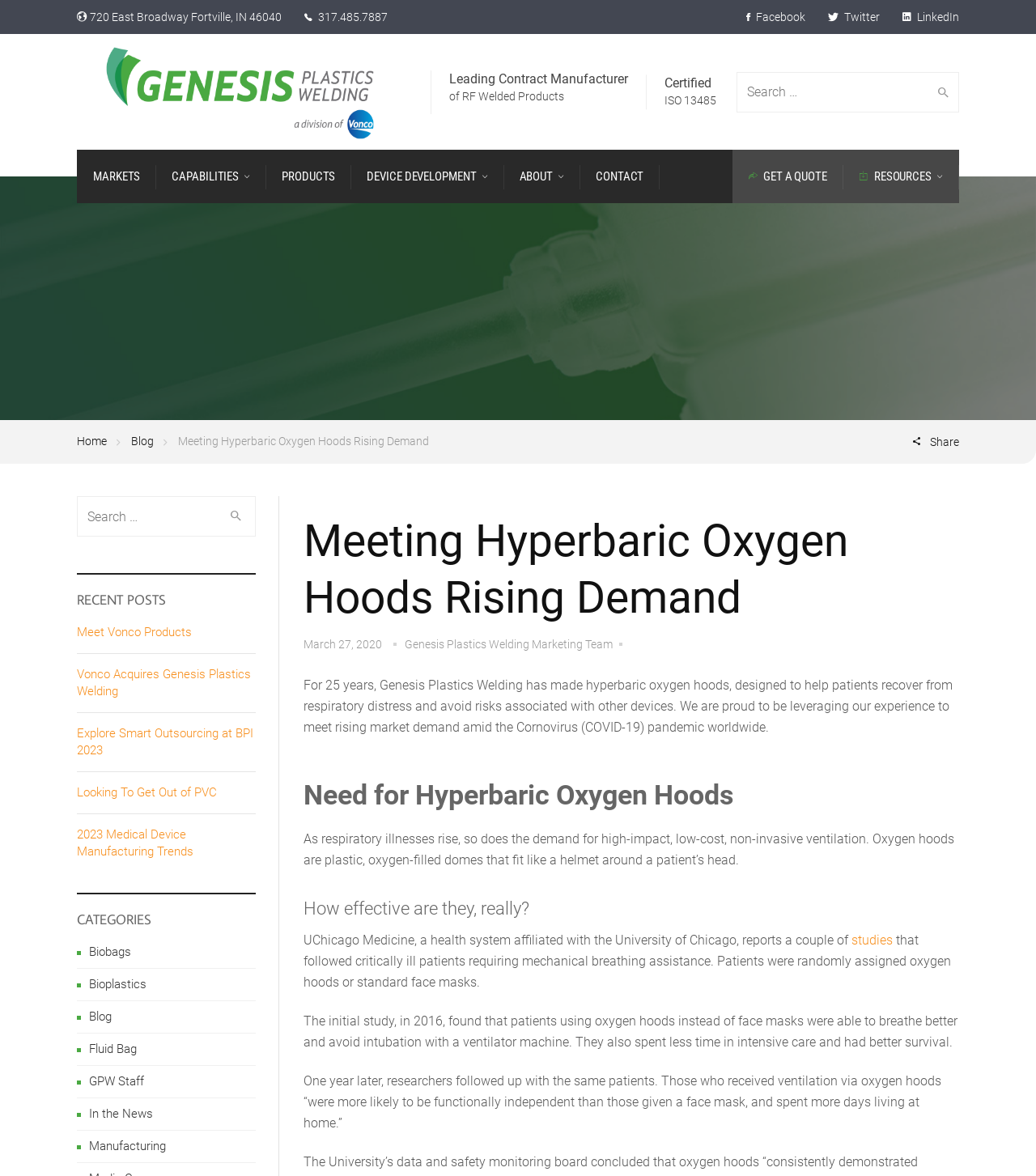Please determine the bounding box coordinates of the element's region to click in order to carry out the following instruction: "Click on the Facebook link". The coordinates should be four float numbers between 0 and 1, i.e., [left, top, right, bottom].

[0.72, 0.009, 0.777, 0.02]